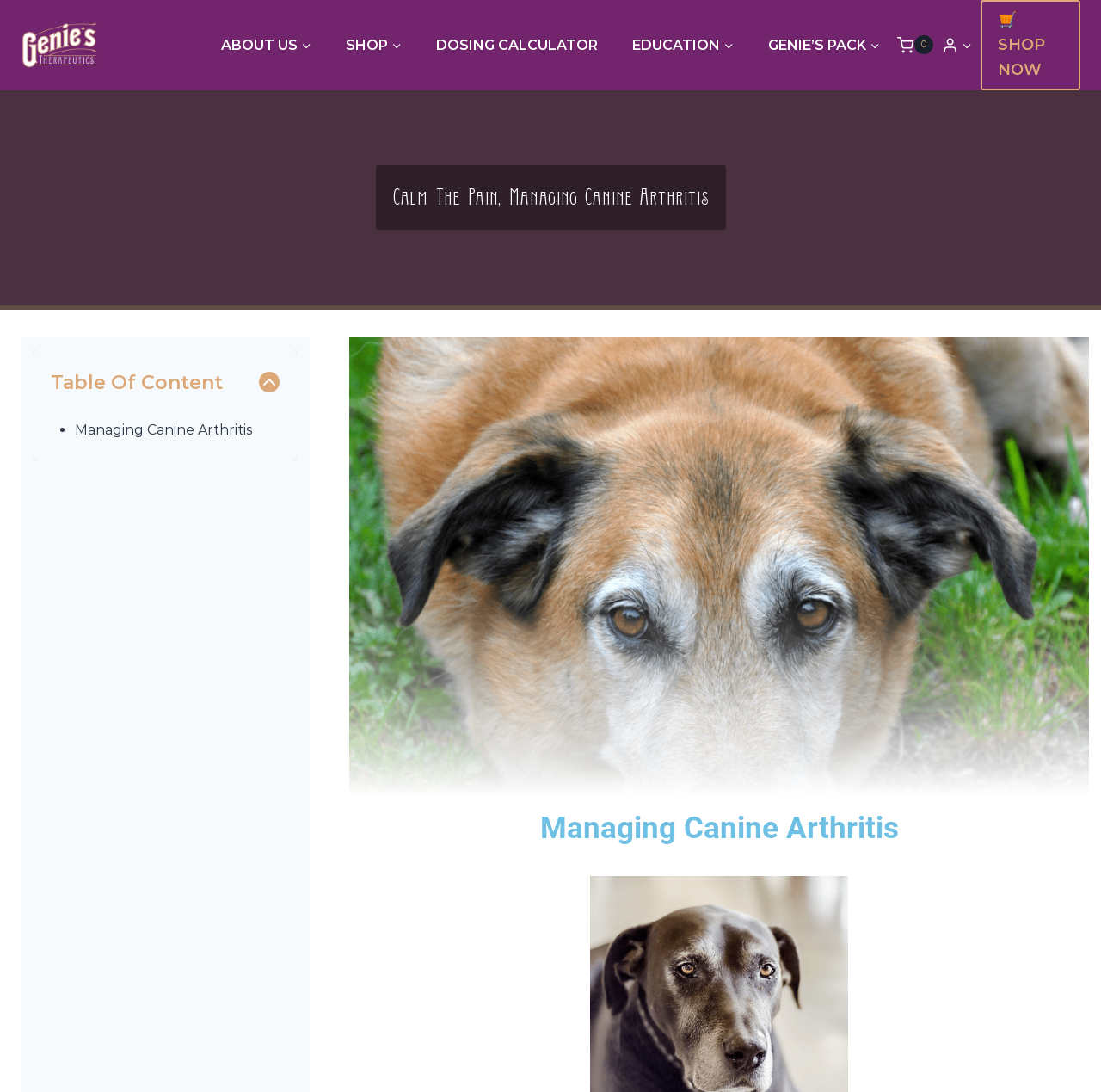Please provide the bounding box coordinates for the element that needs to be clicked to perform the following instruction: "shop now". The coordinates should be given as four float numbers between 0 and 1, i.e., [left, top, right, bottom].

[0.891, 0.0, 0.981, 0.083]